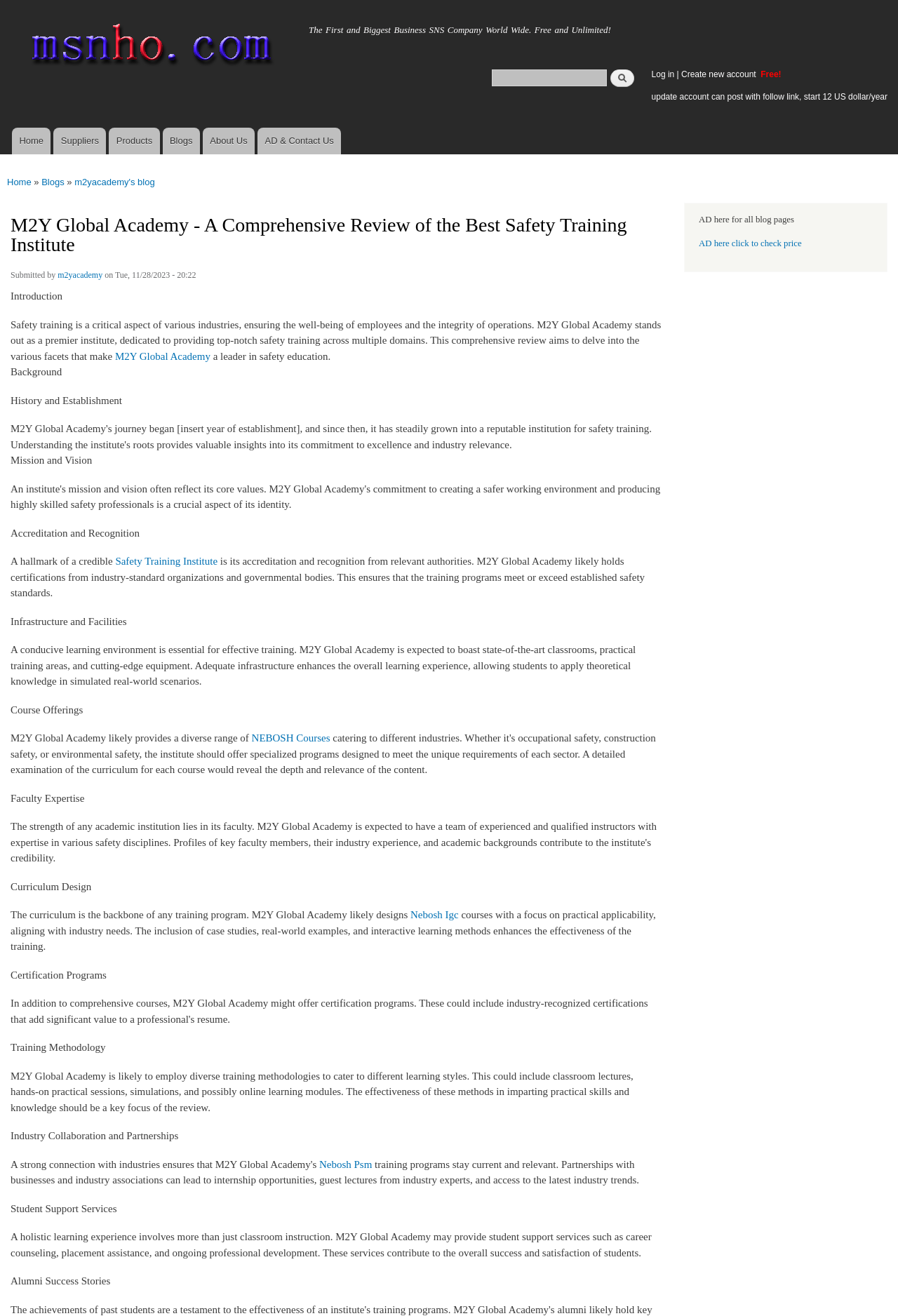Determine the bounding box coordinates for the UI element matching this description: "M2Y Global Academy".

[0.128, 0.266, 0.234, 0.275]